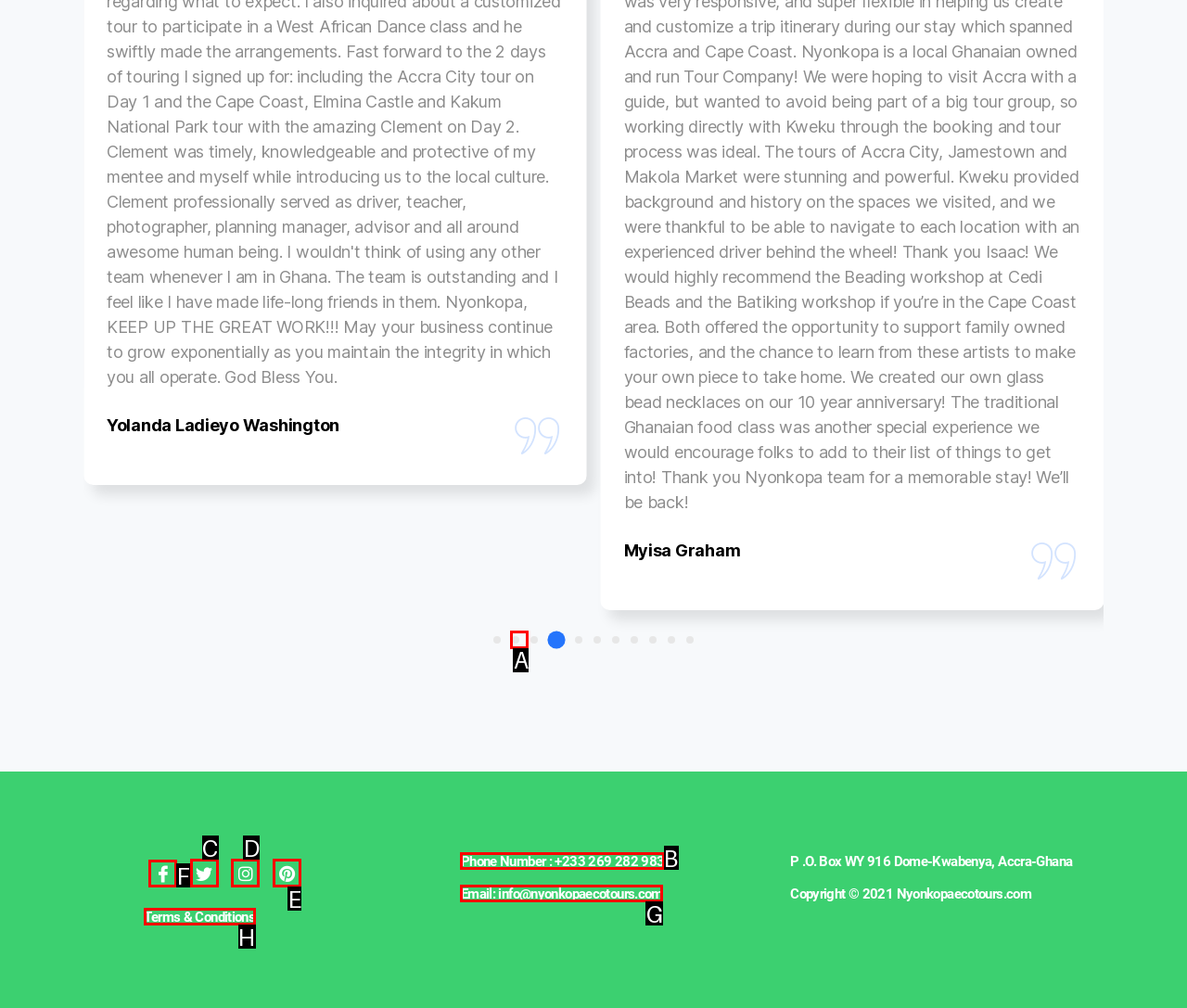Which option should be clicked to complete this task: Visit Facebook
Reply with the letter of the correct choice from the given choices.

F